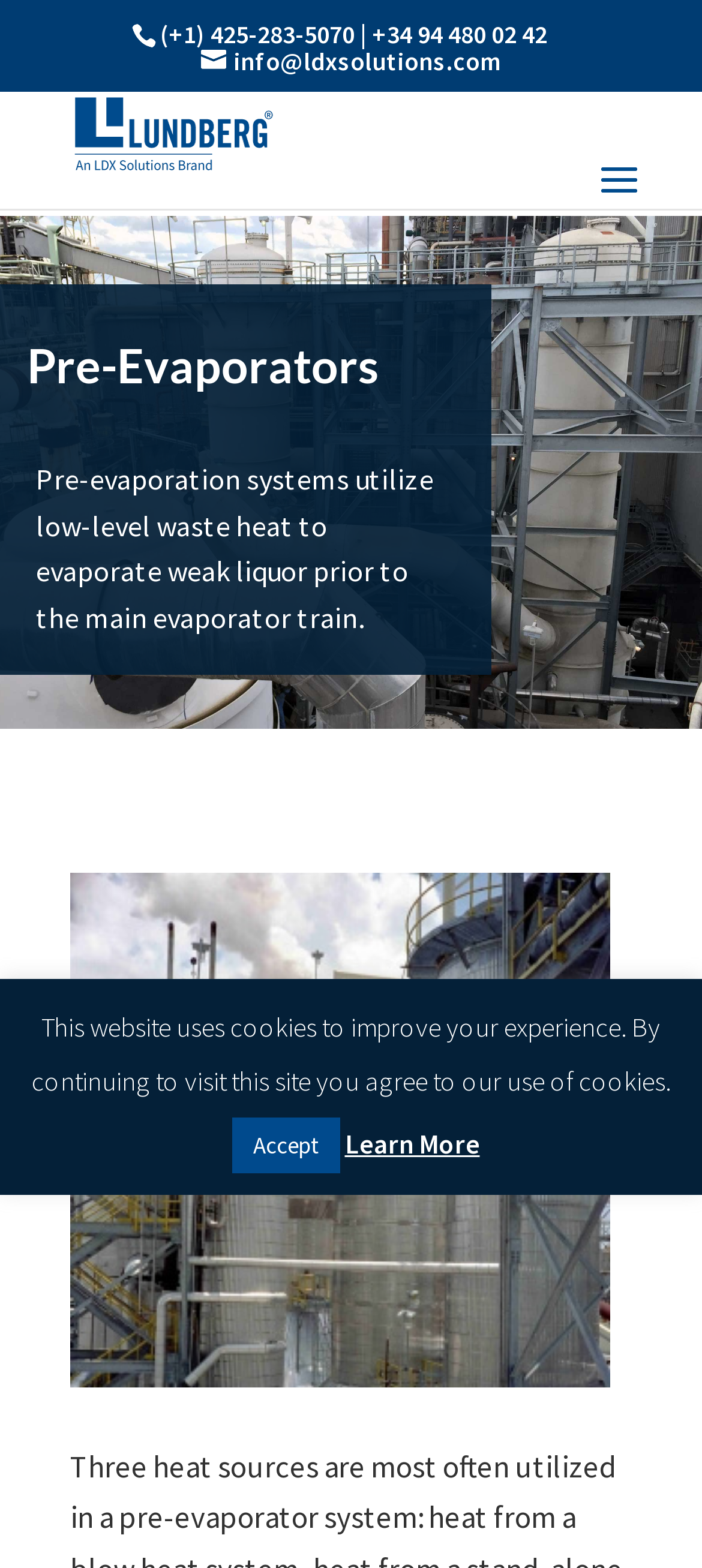Find the bounding box coordinates corresponding to the UI element with the description: "name="s" placeholder="Search …" title="Search for:"". The coordinates should be formatted as [left, top, right, bottom], with values as floats between 0 and 1.

[0.463, 0.041, 0.823, 0.043]